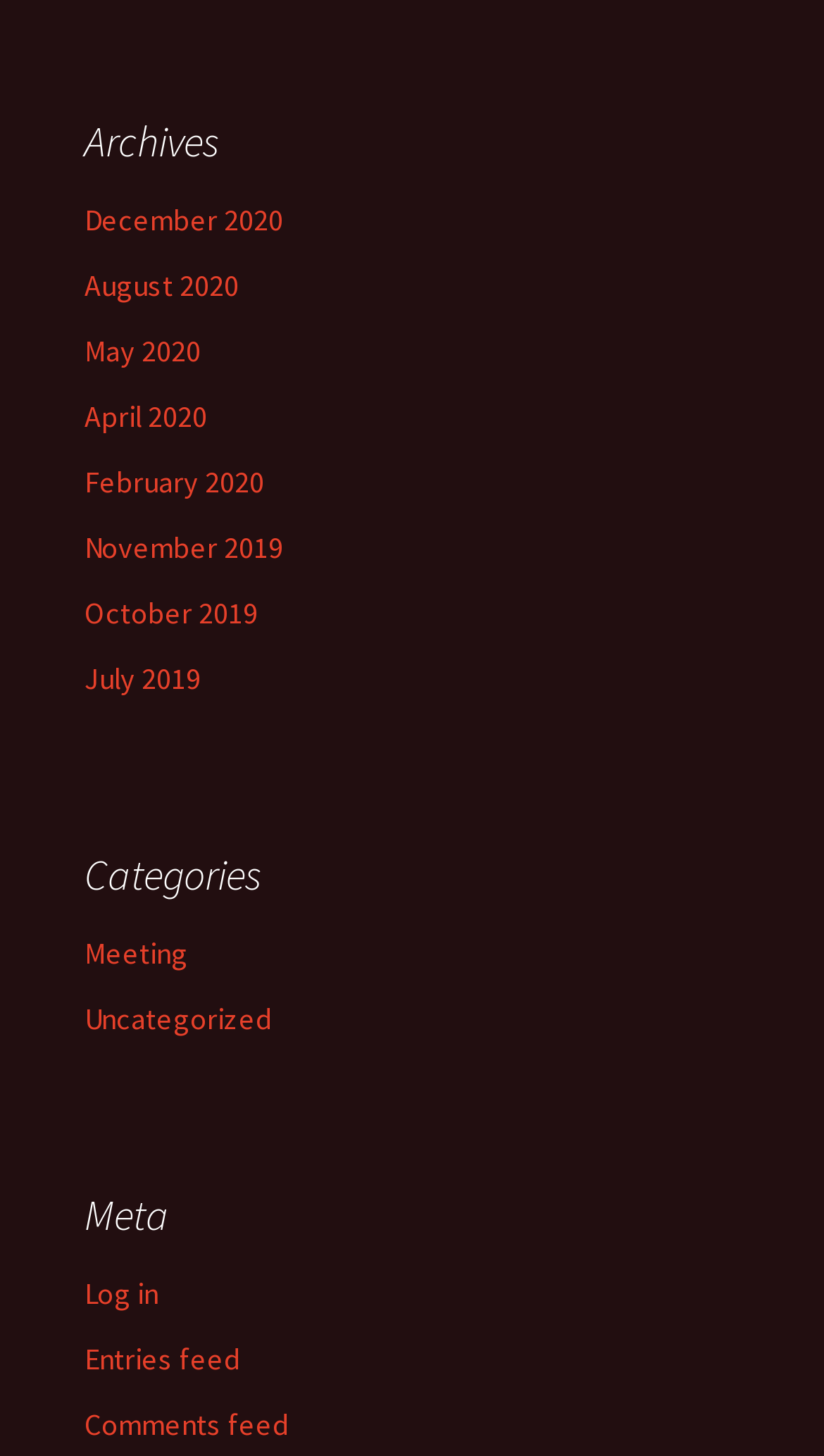Please locate the bounding box coordinates of the element's region that needs to be clicked to follow the instruction: "Check comments feed". The bounding box coordinates should be provided as four float numbers between 0 and 1, i.e., [left, top, right, bottom].

[0.103, 0.965, 0.351, 0.991]